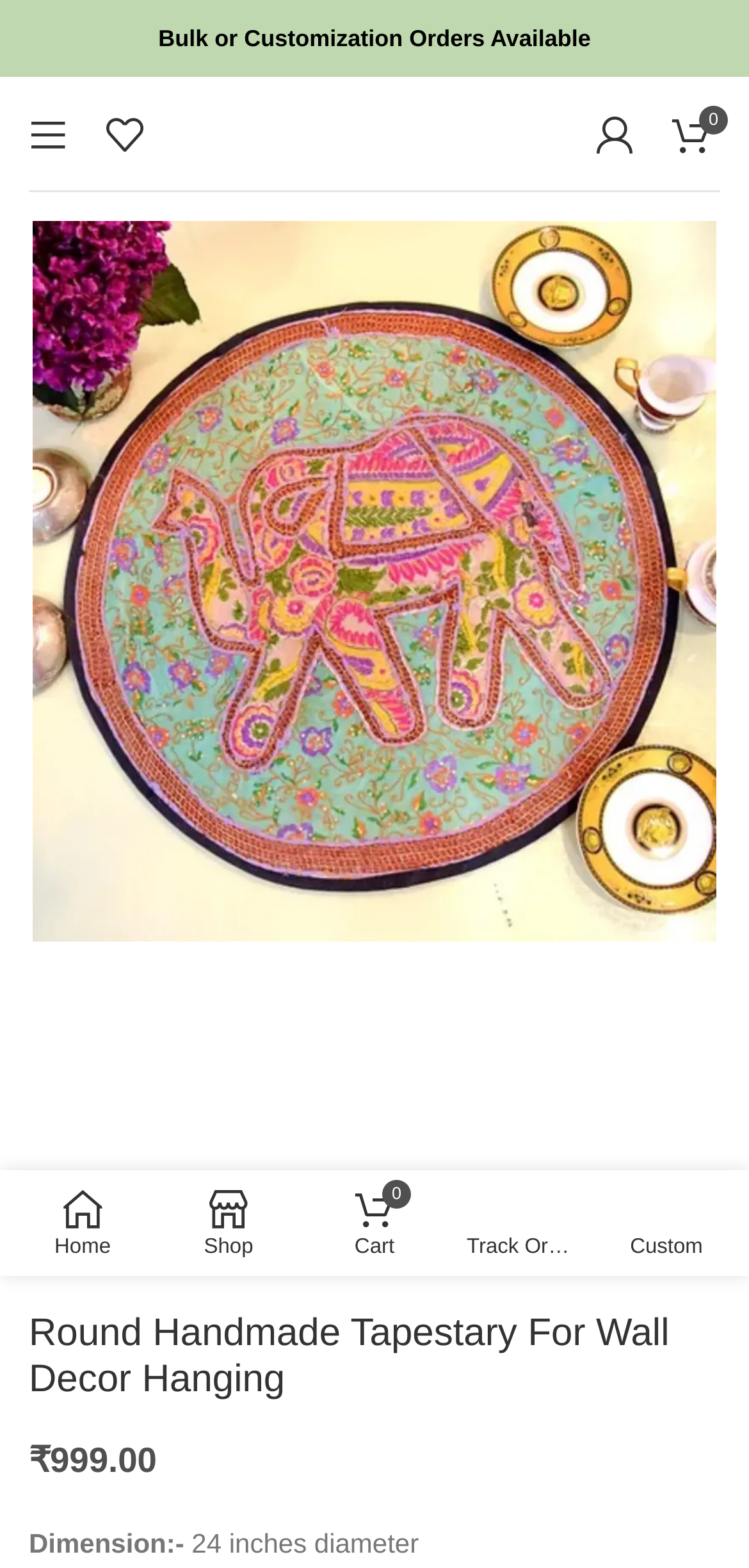What is the symbol next to the 'My Wishlist' link?
Using the image, answer in one word or phrase.

uf106